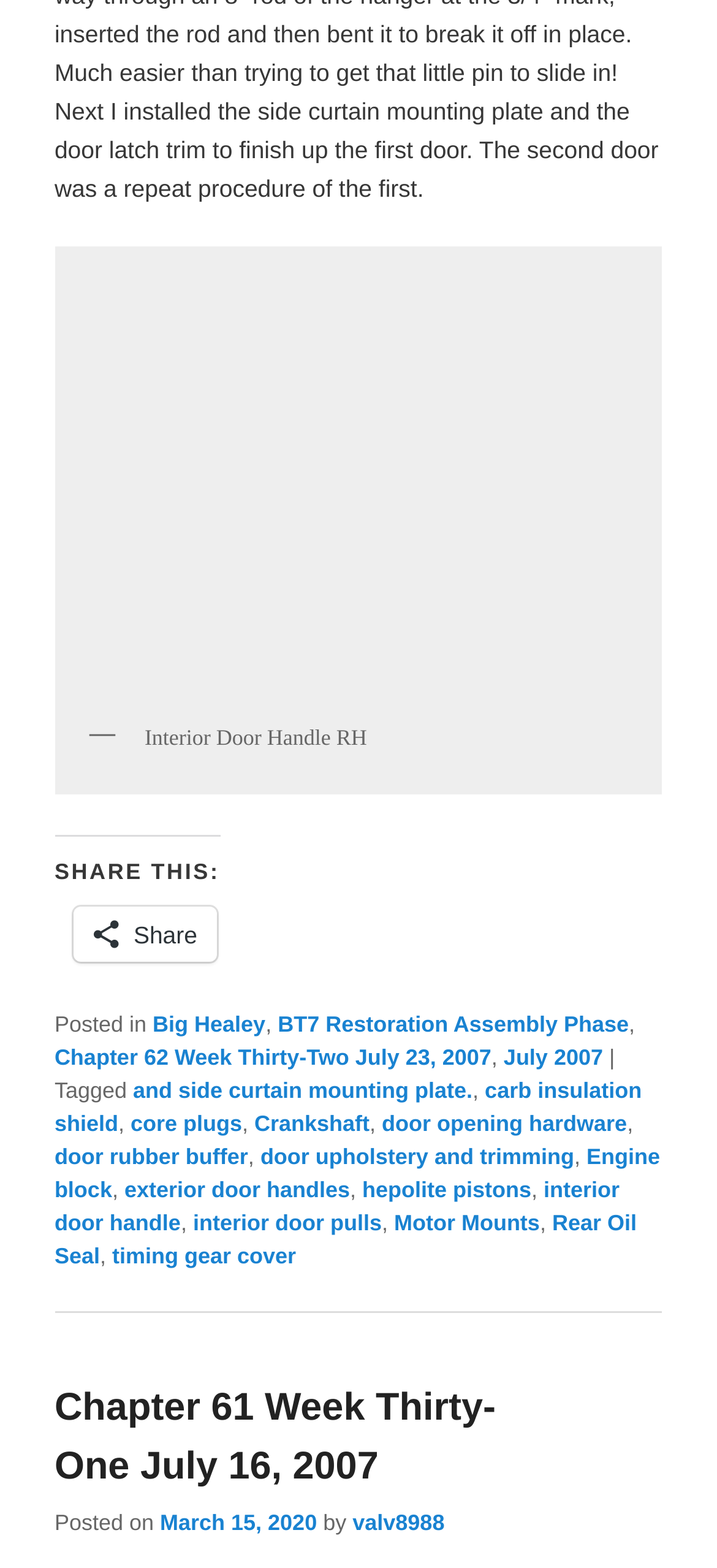Extract the bounding box of the UI element described as: "and side curtain mounting plate.".

[0.185, 0.687, 0.659, 0.704]